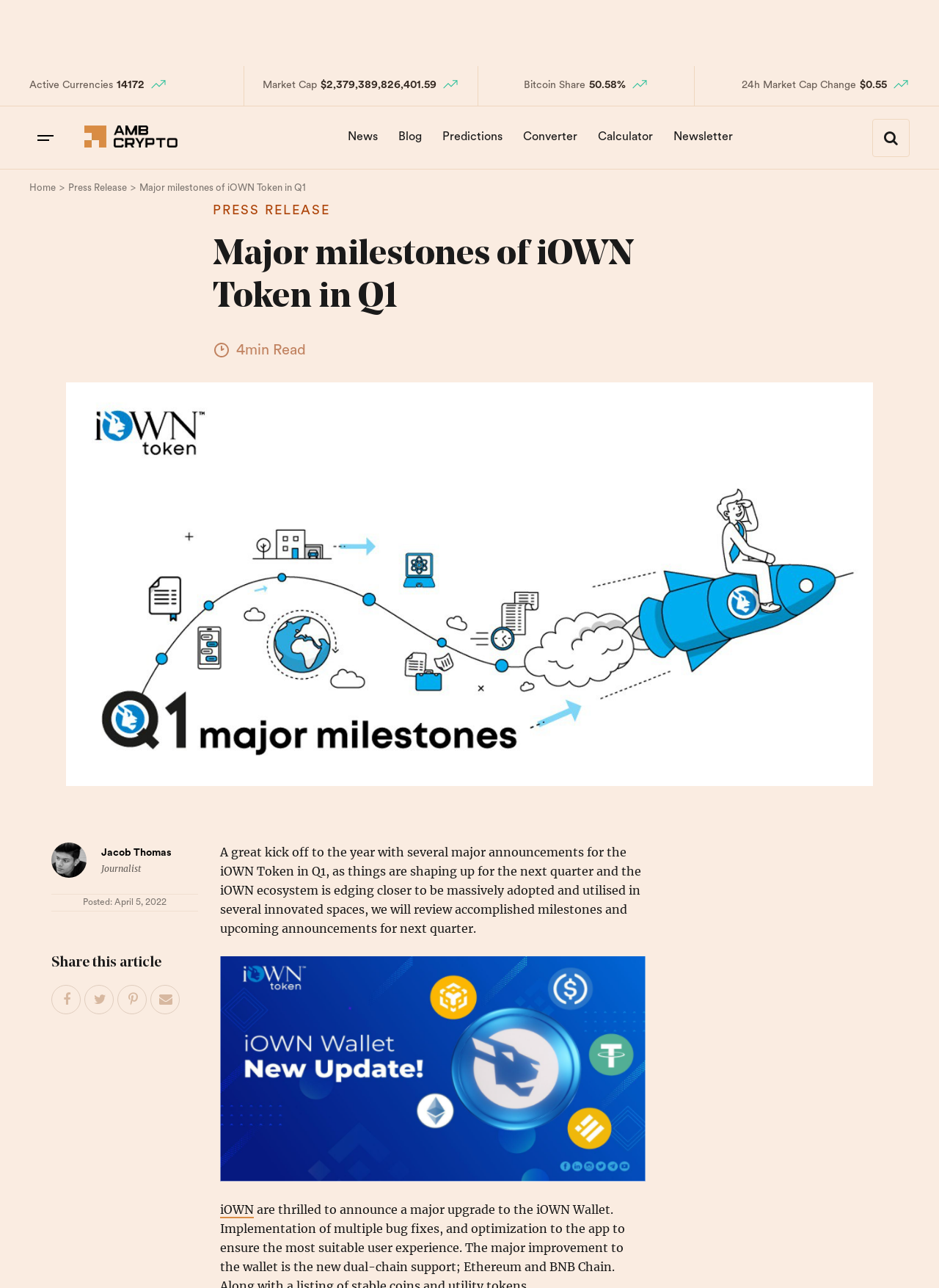Please locate the bounding box coordinates of the element that should be clicked to complete the given instruction: "Learn more about iOWN Token".

[0.234, 0.933, 0.27, 0.946]